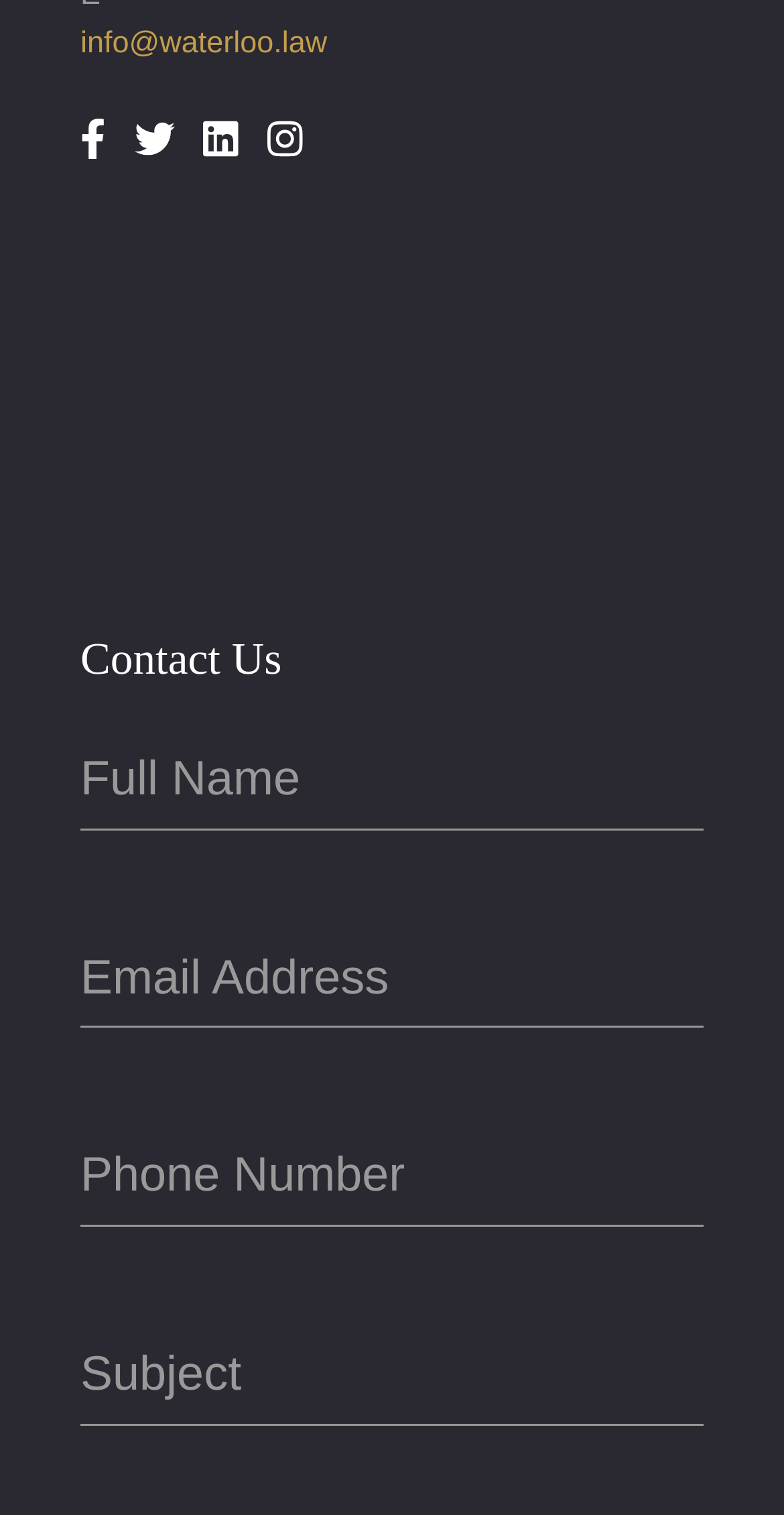What is the purpose of the textboxes?
From the image, respond using a single word or phrase.

To contact us